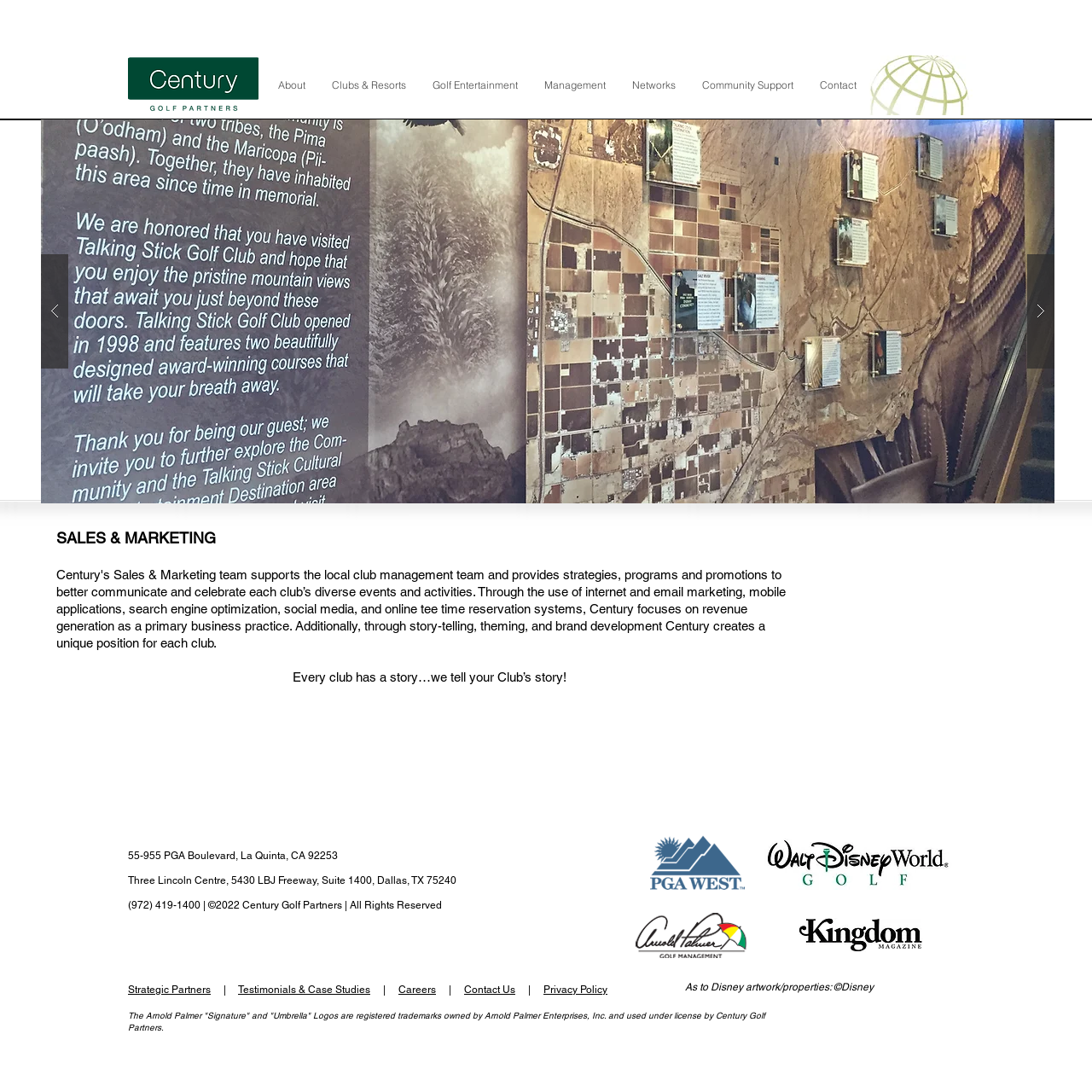Could you determine the bounding box coordinates of the clickable element to complete the instruction: "Click the globe.jpg image"? Provide the coordinates as four float numbers between 0 and 1, i.e., [left, top, right, bottom].

[0.784, 0.051, 0.896, 0.105]